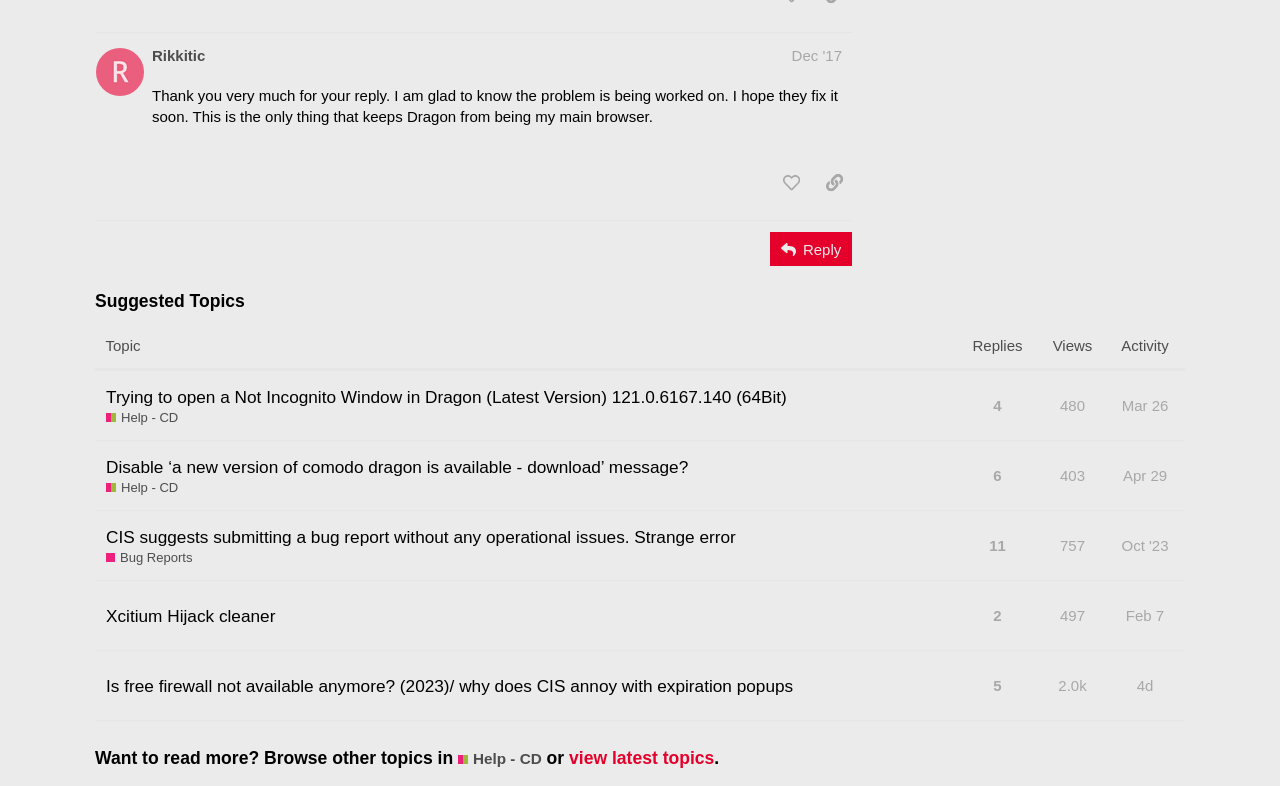Mark the bounding box of the element that matches the following description: "title="like this post"".

[0.604, 0.211, 0.633, 0.255]